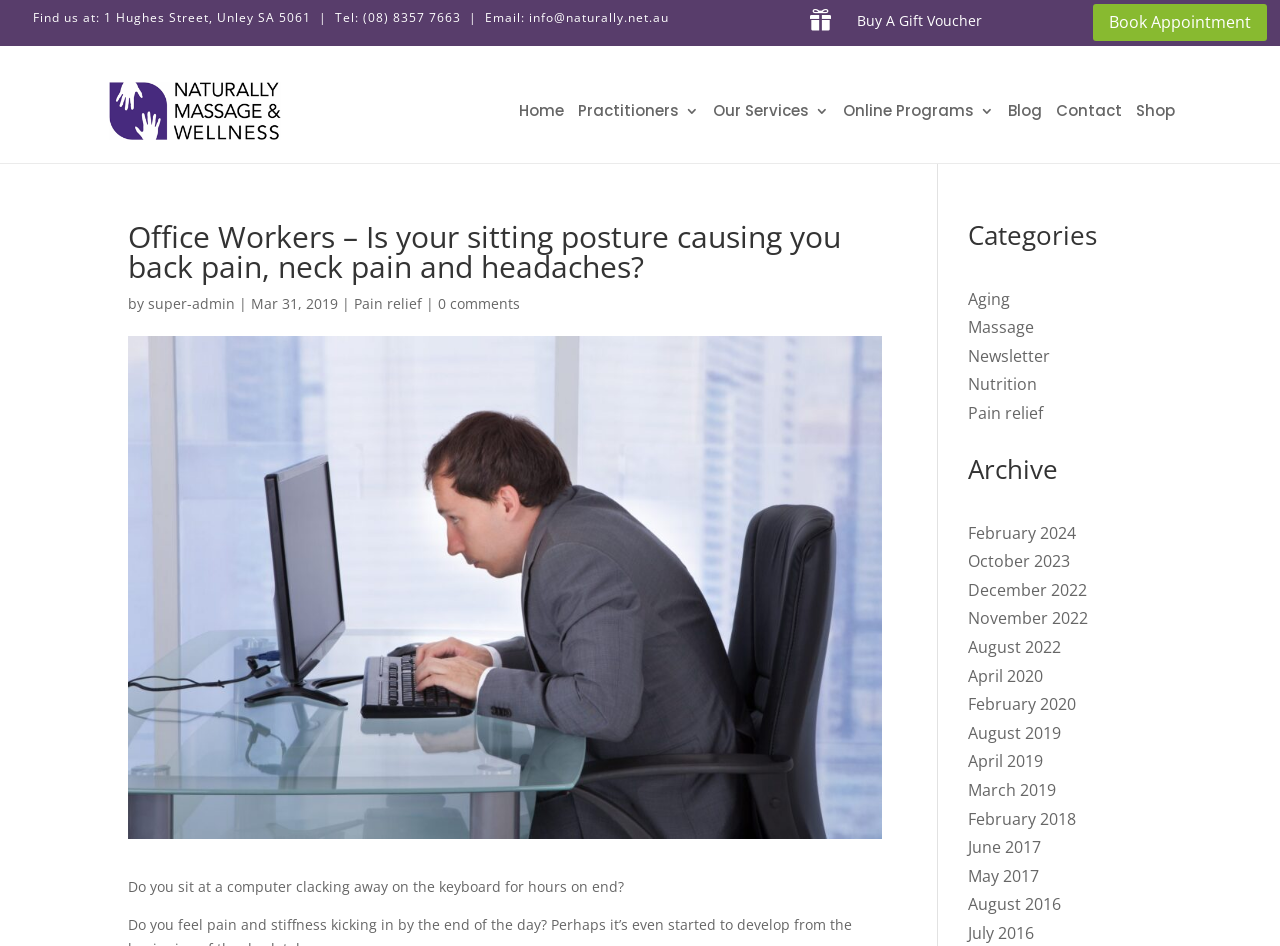Pinpoint the bounding box coordinates of the area that should be clicked to complete the following instruction: "Visit the blog". The coordinates must be given as four float numbers between 0 and 1, i.e., [left, top, right, bottom].

[0.788, 0.07, 0.814, 0.165]